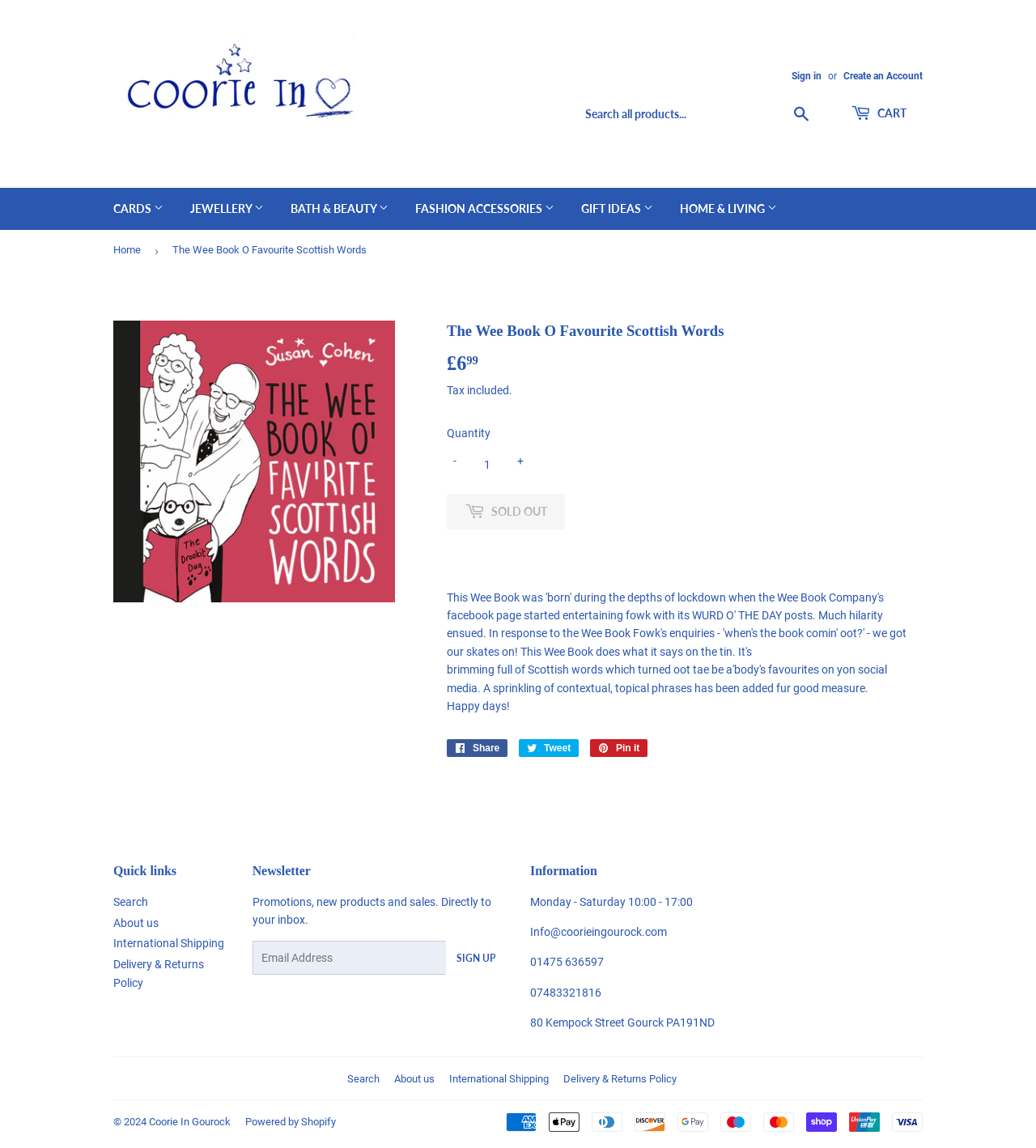Identify the bounding box coordinates of the element that should be clicked to fulfill this task: "Go to CARDS". The coordinates should be provided as four float numbers between 0 and 1, i.e., [left, top, right, bottom].

[0.805, 0.084, 0.891, 0.115]